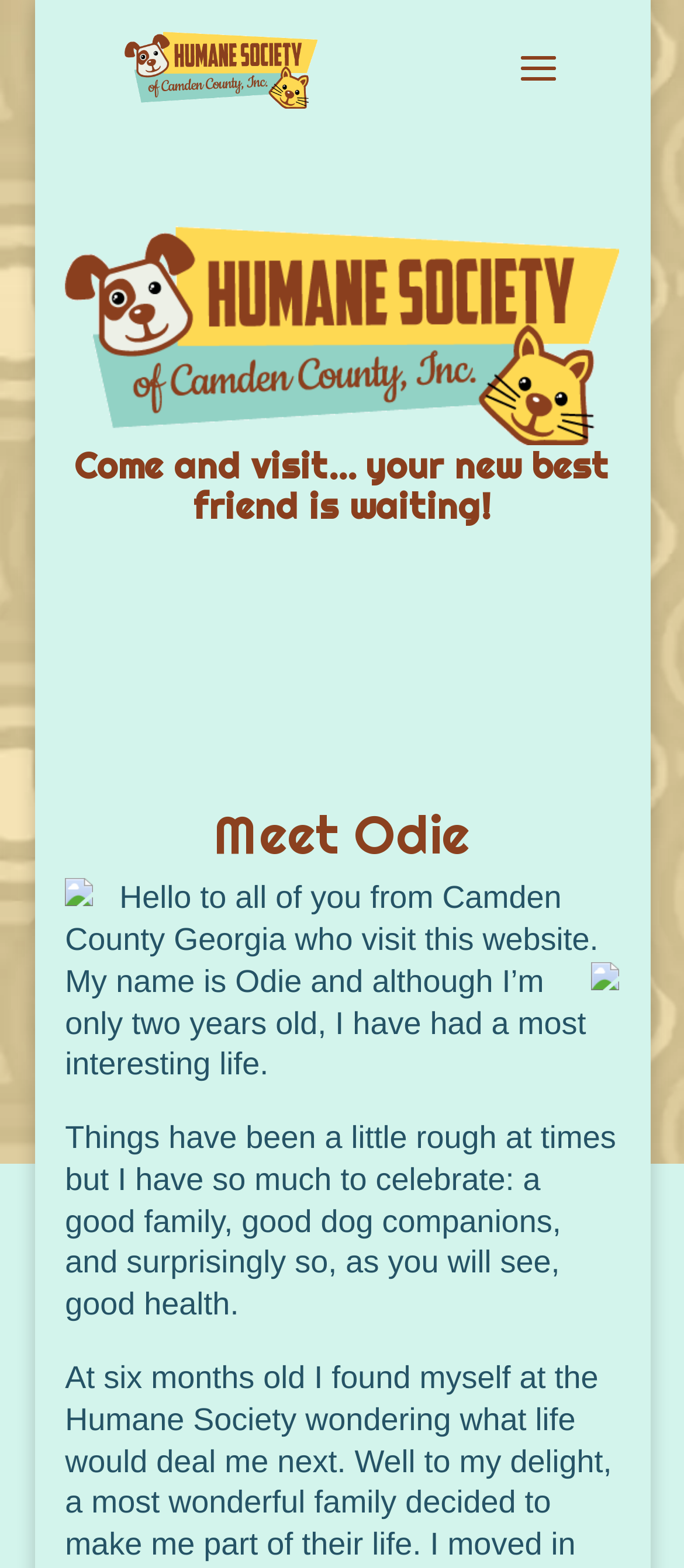Provide a thorough description of this webpage.

The webpage is about Odie, a dog, and its connection to Humane Camden. At the top left, there is a link to Humane Camden, accompanied by an image with the same name. Below this, a promotional text reads, "Come and visit… your new best friend is waiting!" 

The main content of the webpage is divided into sections, with a heading "Meet Odie" located at the top center. To the right of the heading, there is a small image. Below the heading, a paragraph of text introduces Odie, saying hello to visitors from Camden County, Georgia. 

On the right side of the page, there is another image. Below this image, a paragraph of text describes Odie's life, mentioning its age and the challenges it has faced. A subsequent paragraph continues to talk about Odie's life, highlighting its positive aspects, including its family, dog companions, and health.